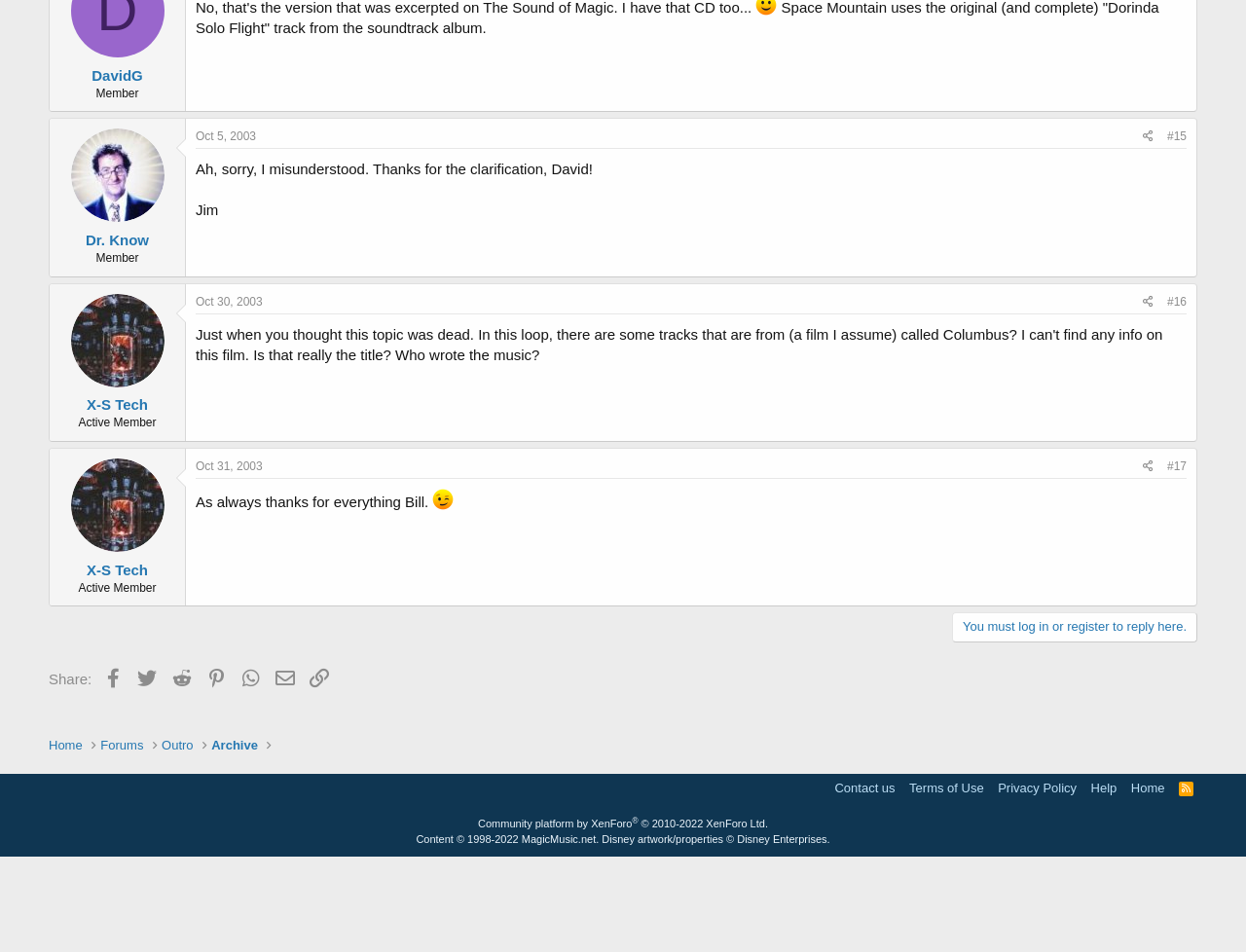Can you pinpoint the bounding box coordinates for the clickable element required for this instruction: "View Dr. Know's profile"? The coordinates should be four float numbers between 0 and 1, i.e., [left, top, right, bottom].

[0.057, 0.135, 0.132, 0.234]